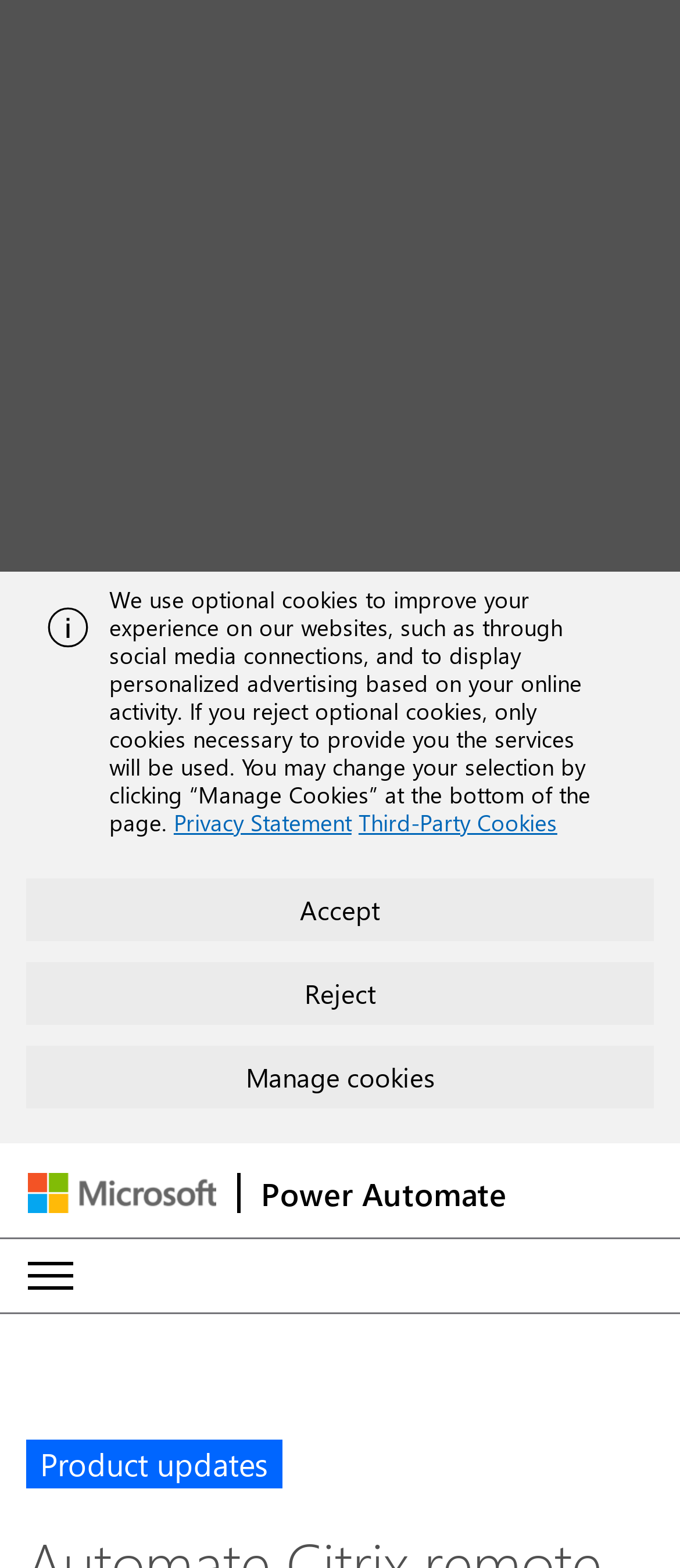Specify the bounding box coordinates of the area to click in order to follow the given instruction: "Go to Power Automate home."

[0.353, 0.73, 0.776, 0.79]